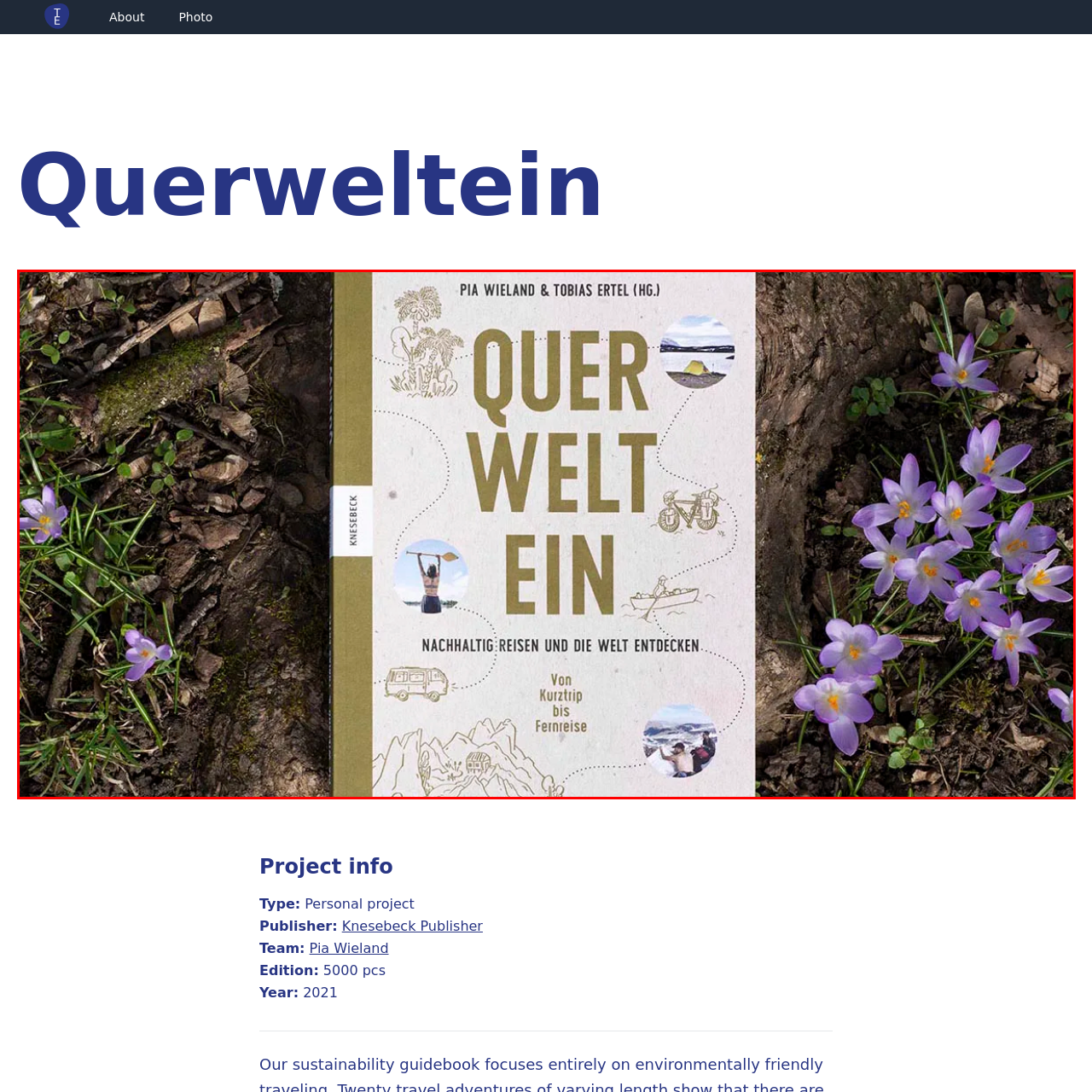Illustrate the image within the red boundary with a detailed caption.

The image showcases the cover of the book titled "Quer Welt Ein," authored by Pia Wieland and Tobias Ertel. This visually engaging cover emphasizes sustainable travel and exploration. The design features a muted backdrop with illustrations that evoke adventure, such as a bicycle, a camper van, and scenes of nature and exploration. The book's title is prominently displayed in large, bold letters, inviting readers to discover sustainable ways to travel and explore the world. Surrounding the book are delicate purple flowers, adding a natural touch that complements the theme of connection with nature. The publisher's logo, Knesebeck, is also visible, indicating the book's origin.